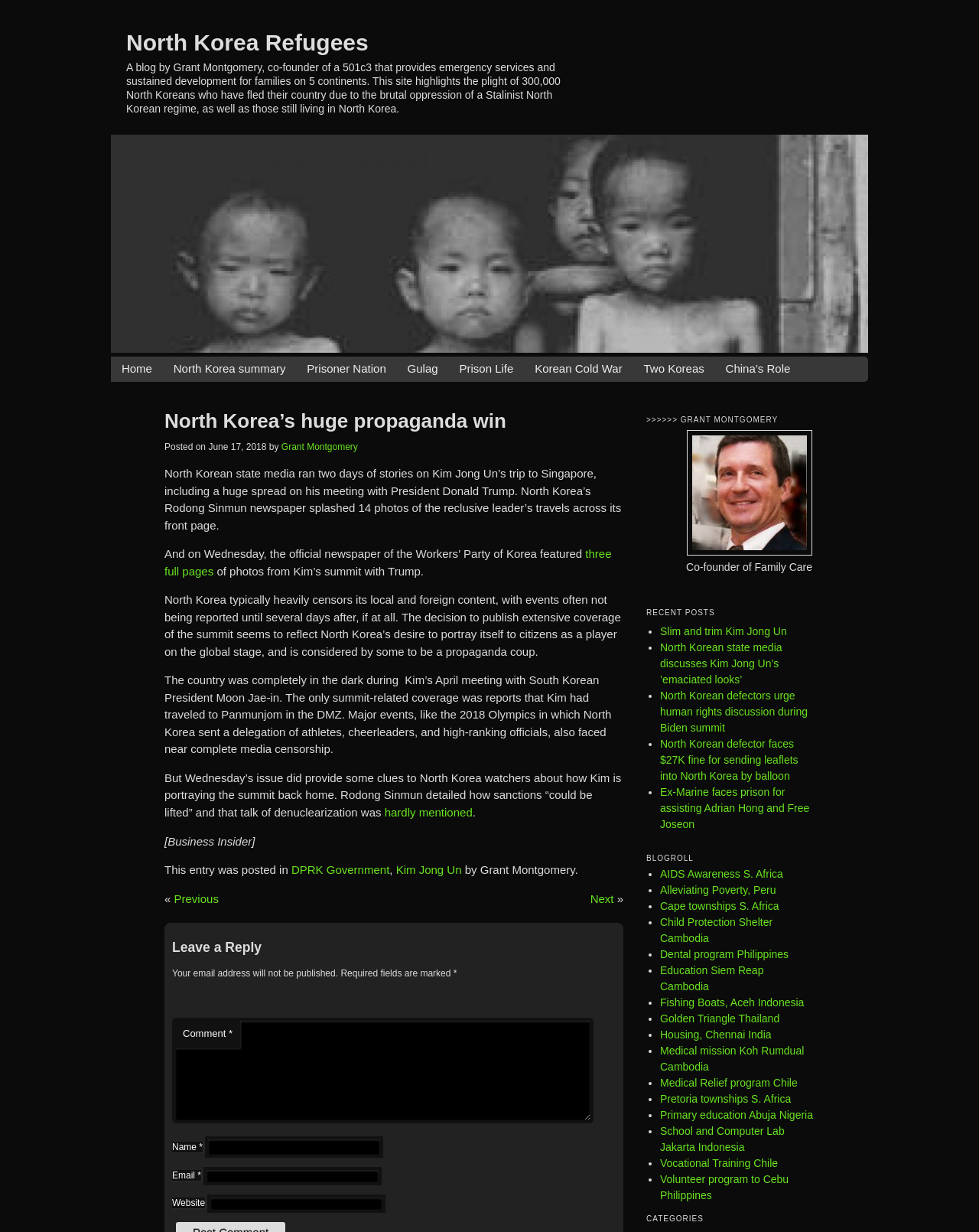Could you please study the image and provide a detailed answer to the question:
What is the topic of the 'RECENT POSTS' section?

The 'RECENT POSTS' section lists several recent blog posts, all of which appear to be related to North Korea, including topics such as Kim Jong Un's appearance, North Korean defectors, and human rights discussions.